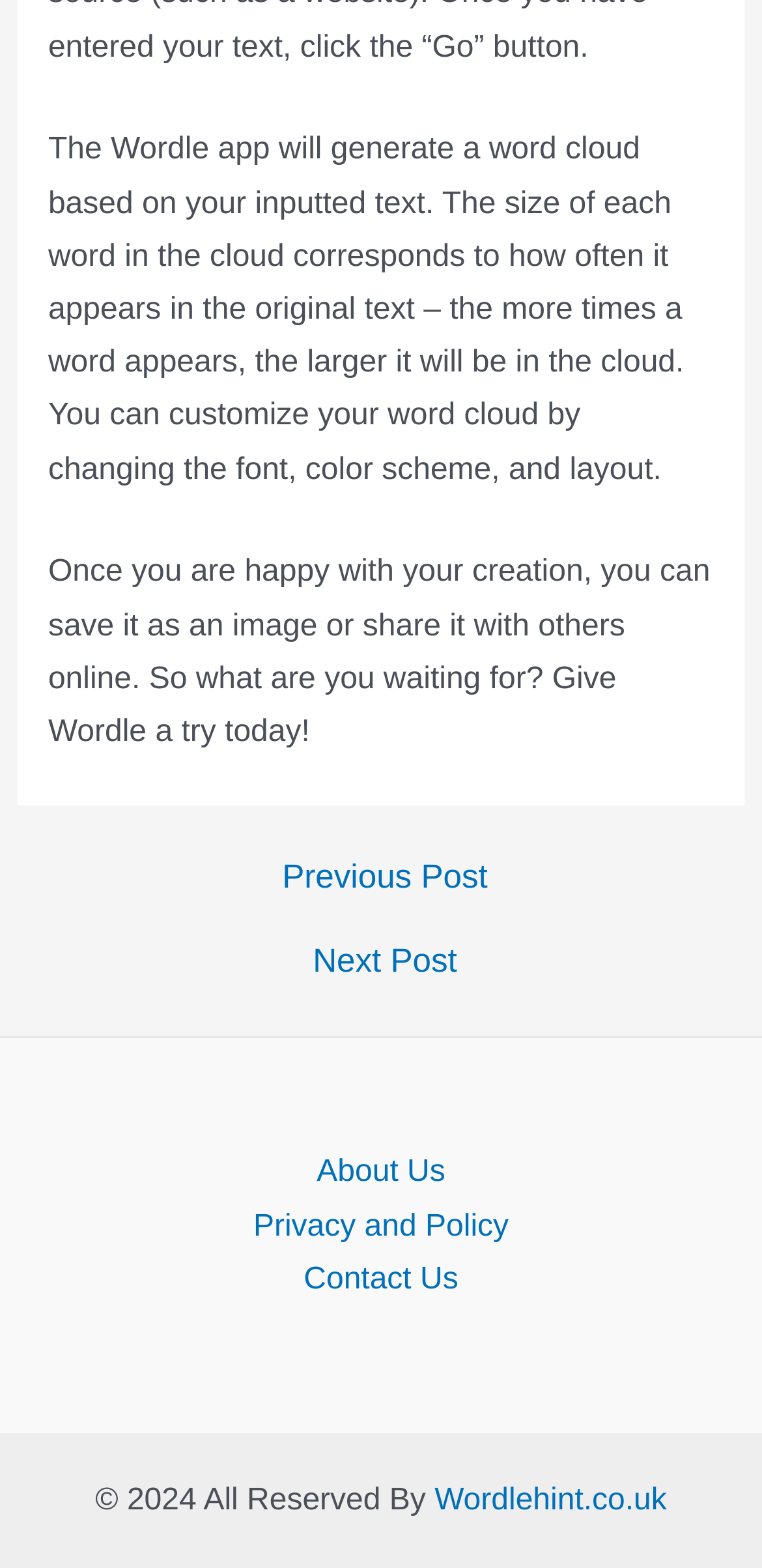Answer in one word or a short phrase: 
What are the navigation options available?

Posts, Site Navigation